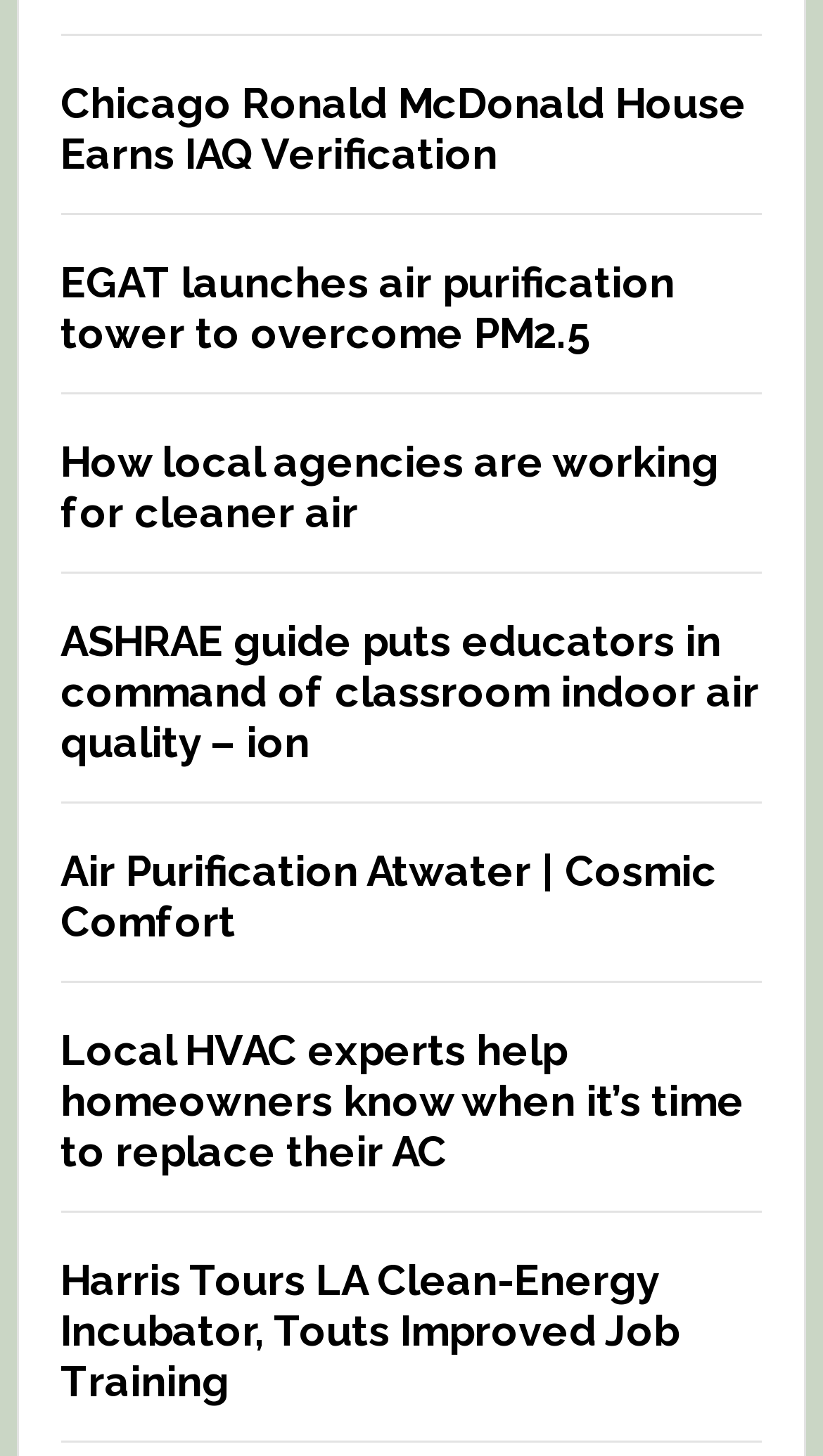Reply to the question with a single word or phrase:
What is the title of the first article?

Chicago Ronald McDonald House Earns IAQ Verification